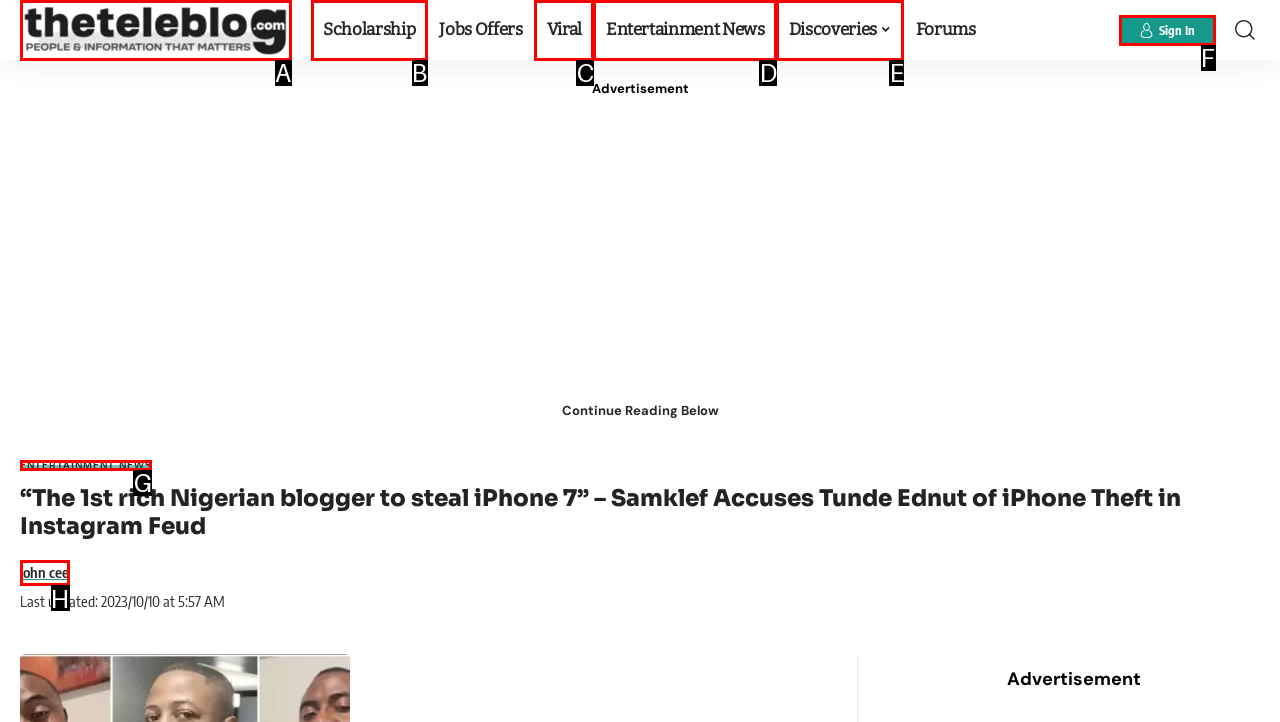From the options provided, determine which HTML element best fits the description: title="TheTeleBlog". Answer with the correct letter.

A